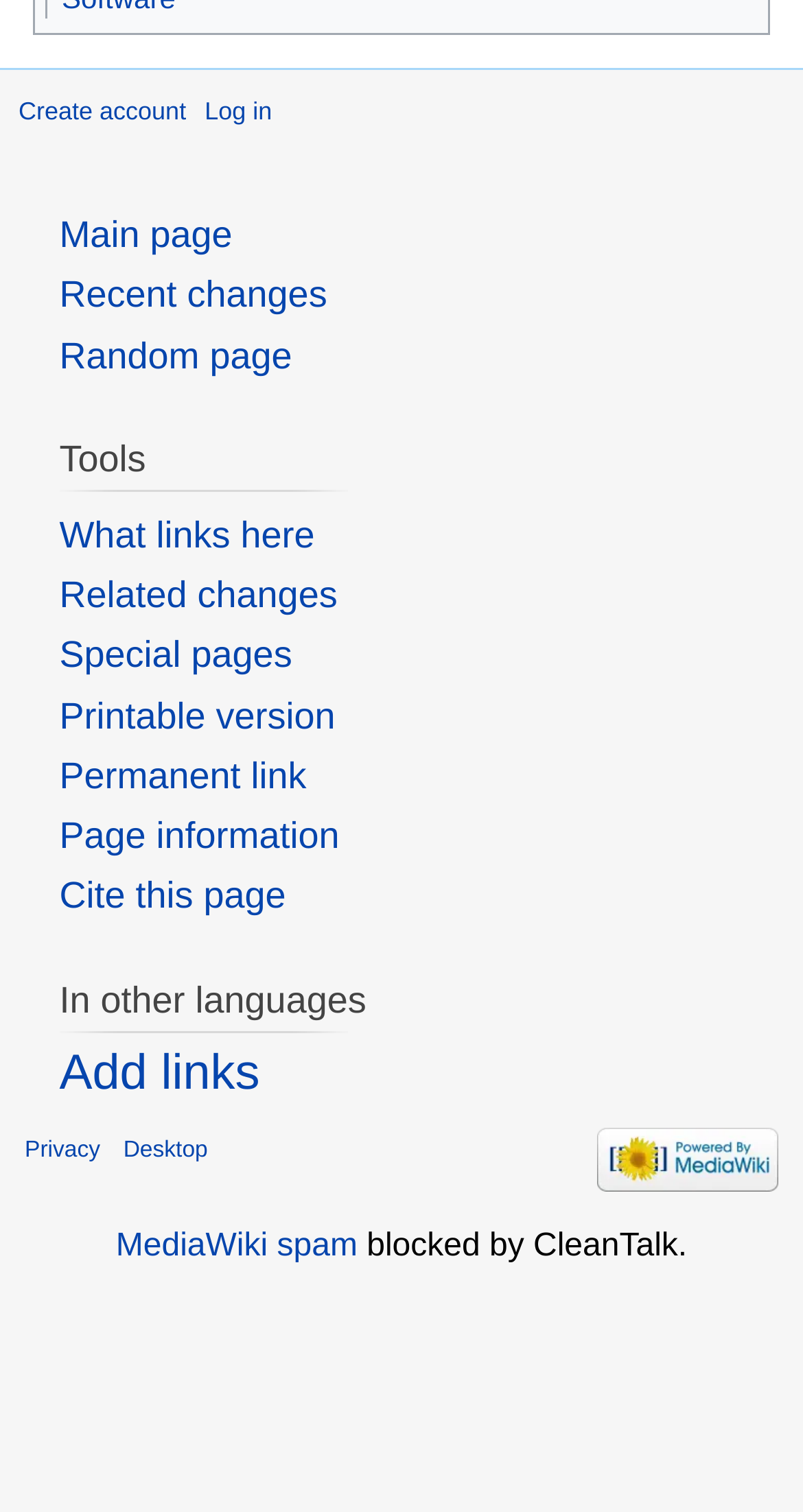Pinpoint the bounding box coordinates of the clickable area necessary to execute the following instruction: "Create an account". The coordinates should be given as four float numbers between 0 and 1, namely [left, top, right, bottom].

[0.023, 0.064, 0.232, 0.083]